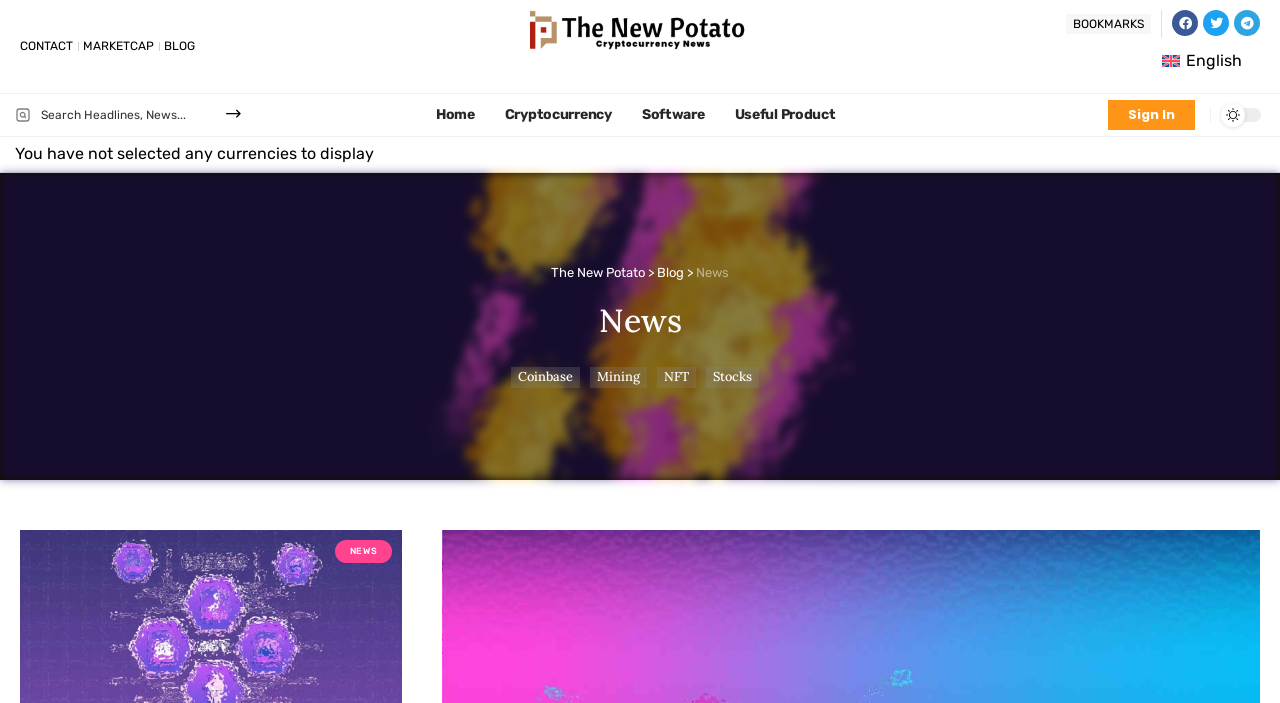Craft a detailed narrative of the webpage's structure and content.

The webpage is titled "News – The New Potato" and appears to be a news website. At the top left, there are several links, including "CONTACT", "MARKETCAP", "BLOG", and "The New Potato", which is also accompanied by an image. To the right of these links, there are social media links, including Facebook, Twitter, and Telegram, as well as a language selection link labeled "English".

Below these top links, there is a search bar with a placeholder text "Search Headlines, News..." and a "Search" button to its right. Next to the search bar, there is a main navigation menu with links to "Home", "Cryptocurrency", "Software", and "Useful Product".

On the top right, there is a "sign in" link, which is accompanied by a "Sign In" text. Below the navigation menu, there is a message stating "You have not selected any currencies to display". 

In the middle of the page, there is a section with a heading "News" and several links to news categories, including "Coinbase", "Mining", "NFT", and "Stocks". Below this section, there is another link to "NEWS".

At the bottom of the page, there is a complementary section with links to "The New Potato", "Blog", and a ">" symbol, as well as a "News" text.